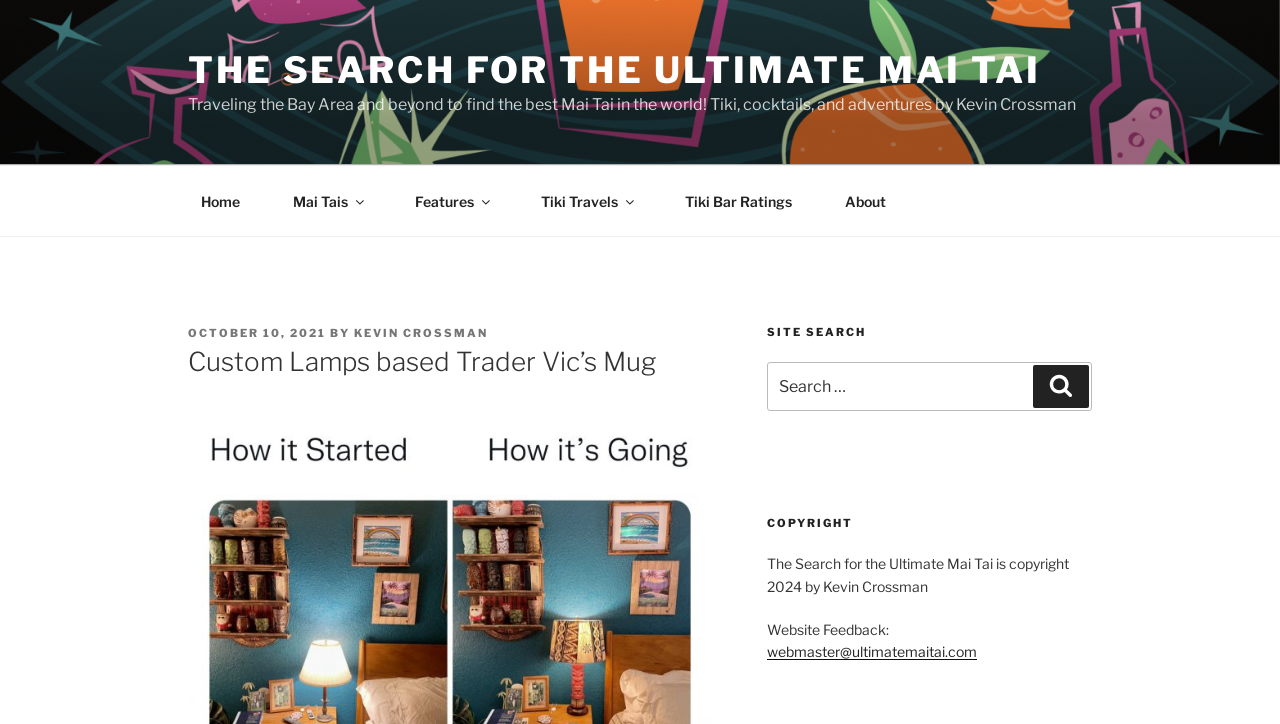What is the email address for website feedback?
Based on the image, answer the question with a single word or brief phrase.

webmaster@ultimatemaitai.com